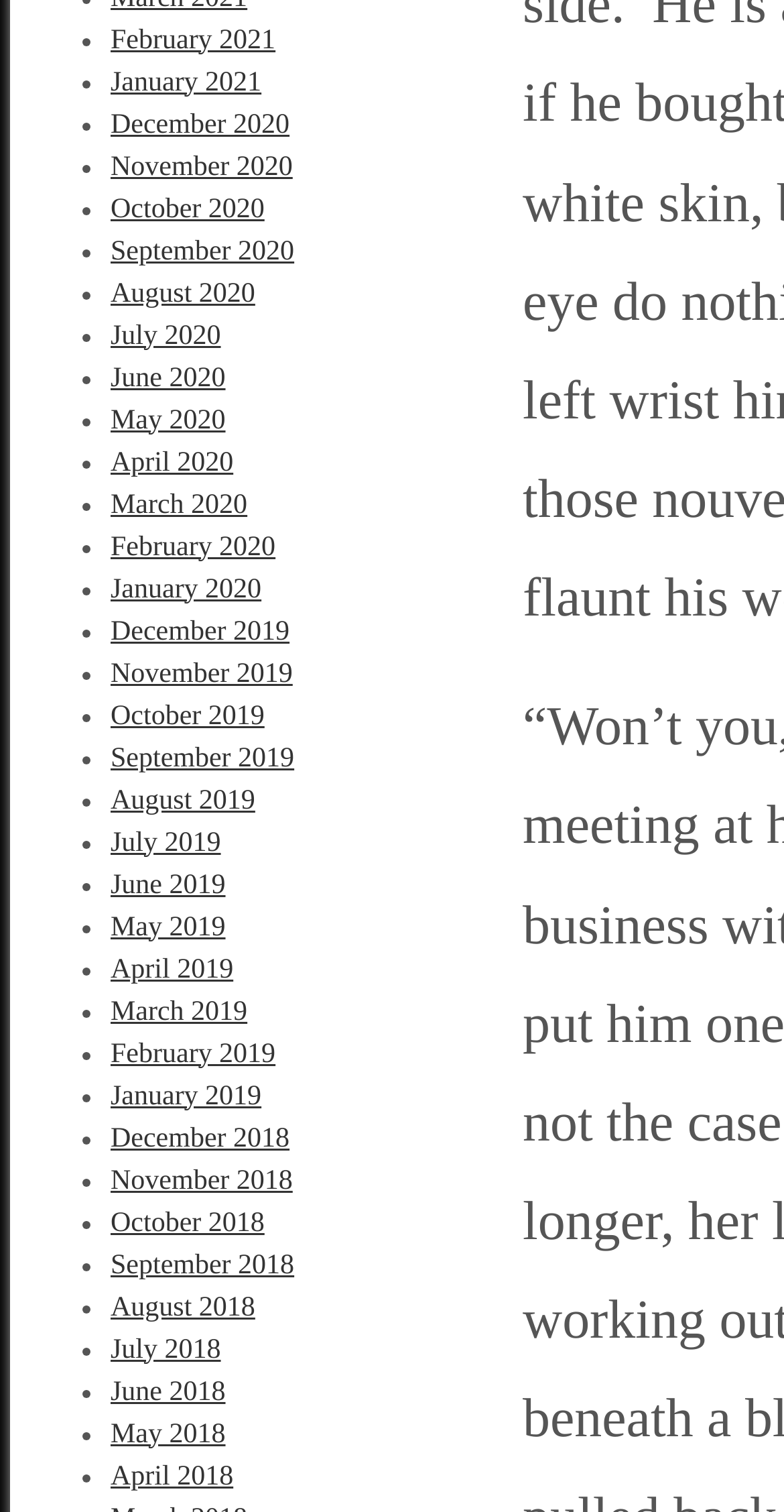Please give a one-word or short phrase response to the following question: 
What is the earliest month listed?

December 2018